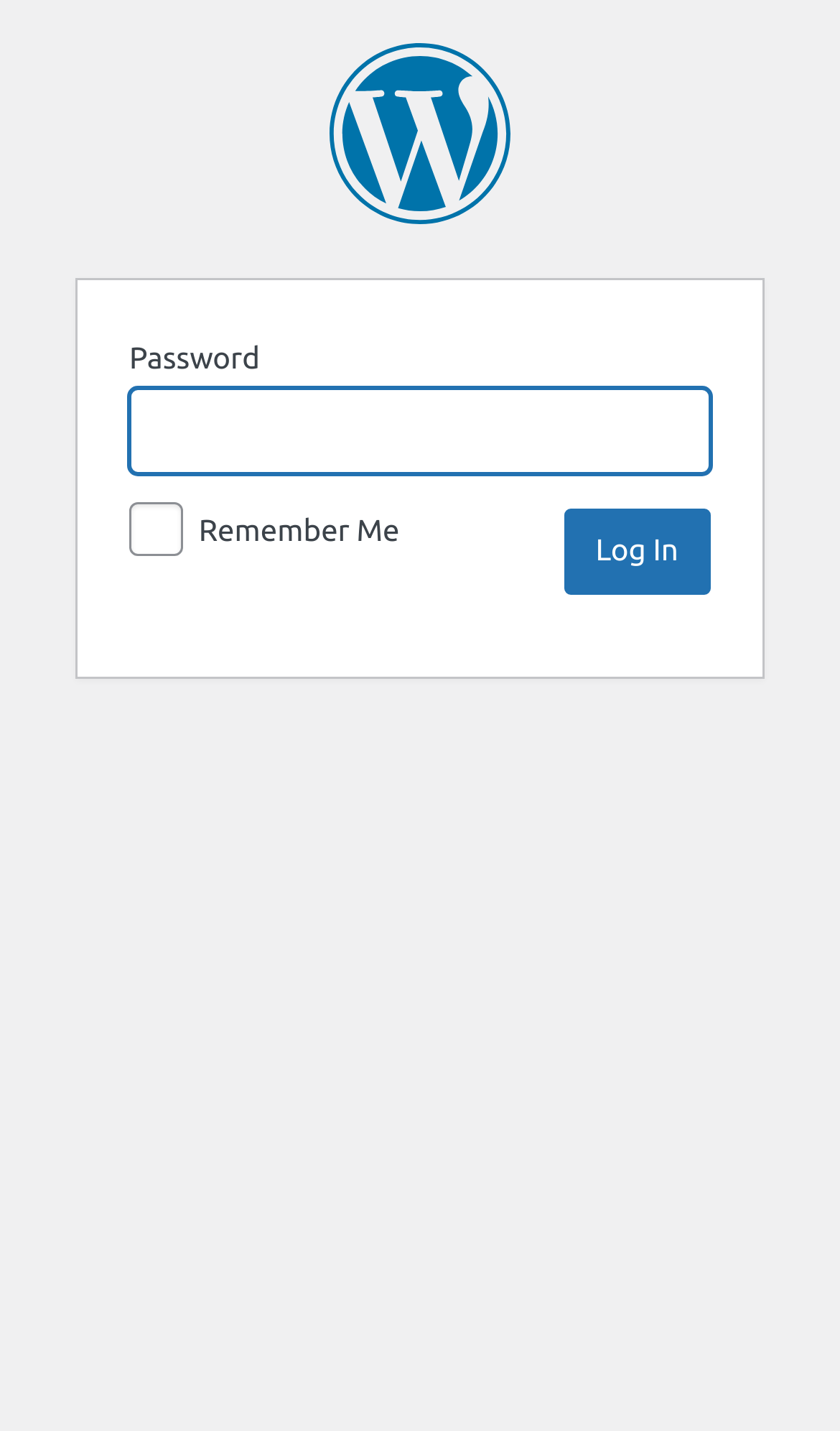Locate the bounding box of the UI element described in the following text: "In the Public Interest".

[0.09, 0.03, 0.91, 0.157]